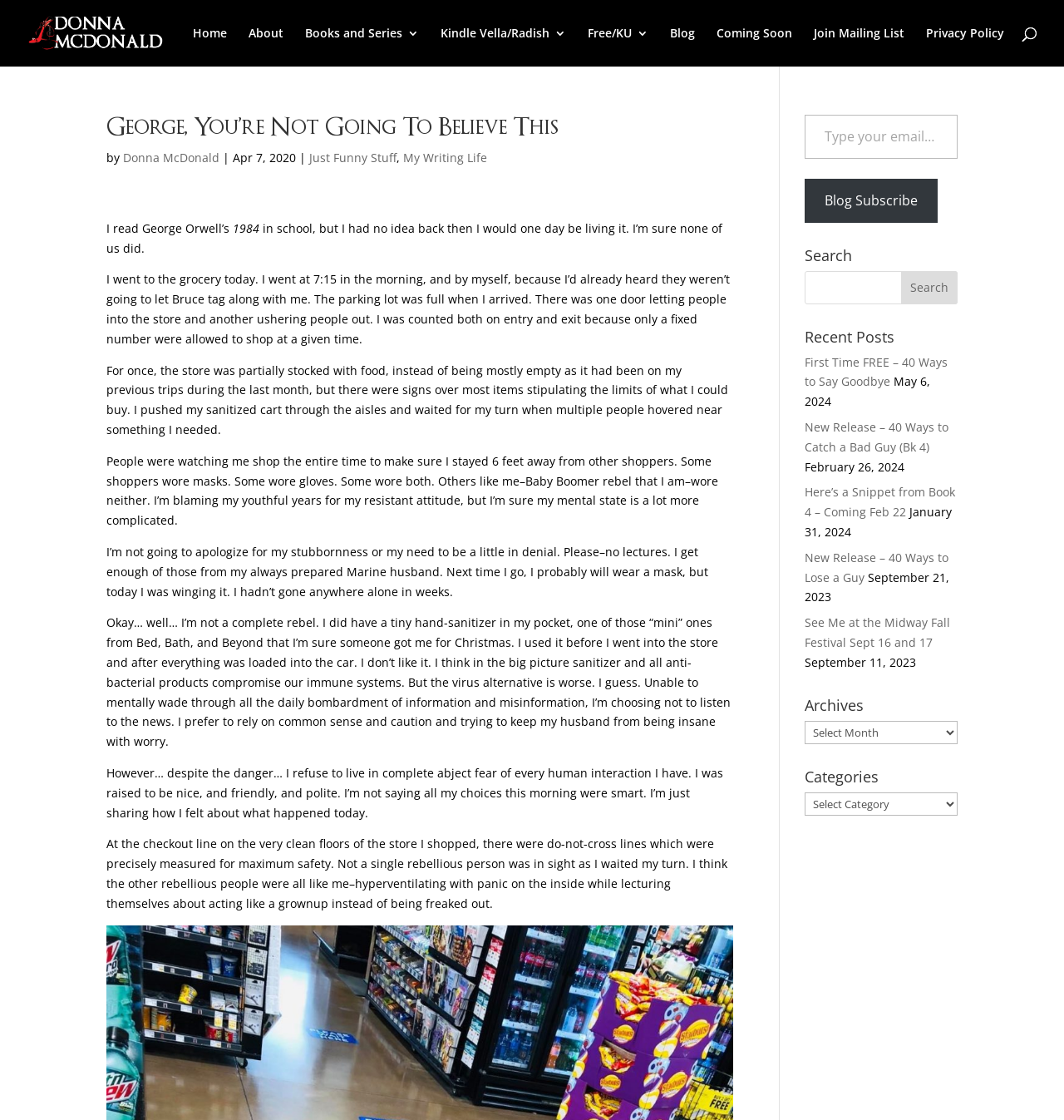How many links are there in the navigation menu?
Based on the image, respond with a single word or phrase.

9